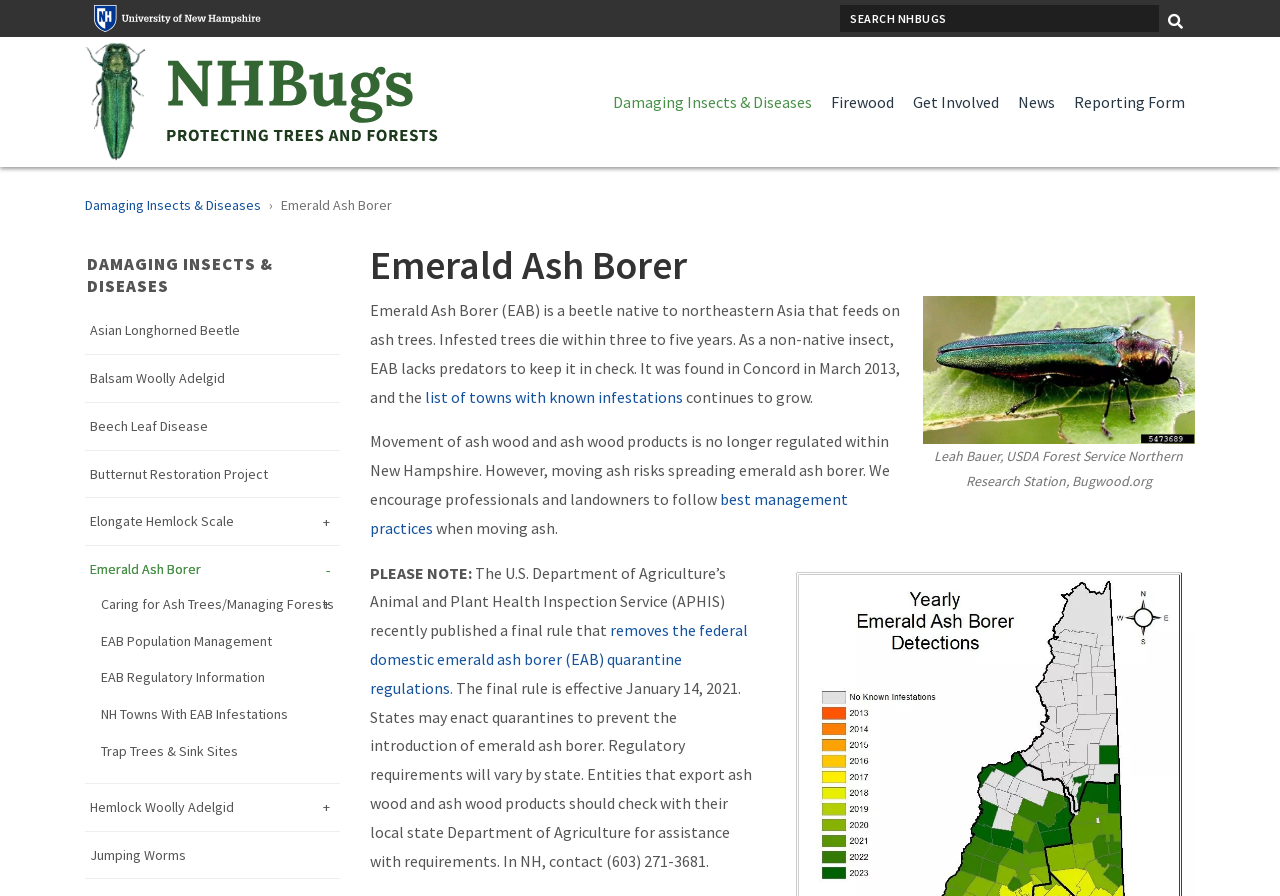Pinpoint the bounding box coordinates of the clickable element to carry out the following instruction: "Visit the University of New Hampshire website."

[0.073, 0.007, 0.204, 0.029]